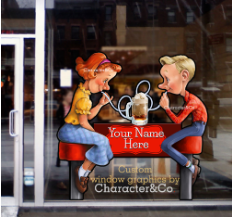What type of business would this artwork be suitable for?
Answer the question based on the image using a single word or a brief phrase.

Ice cream shop or diner